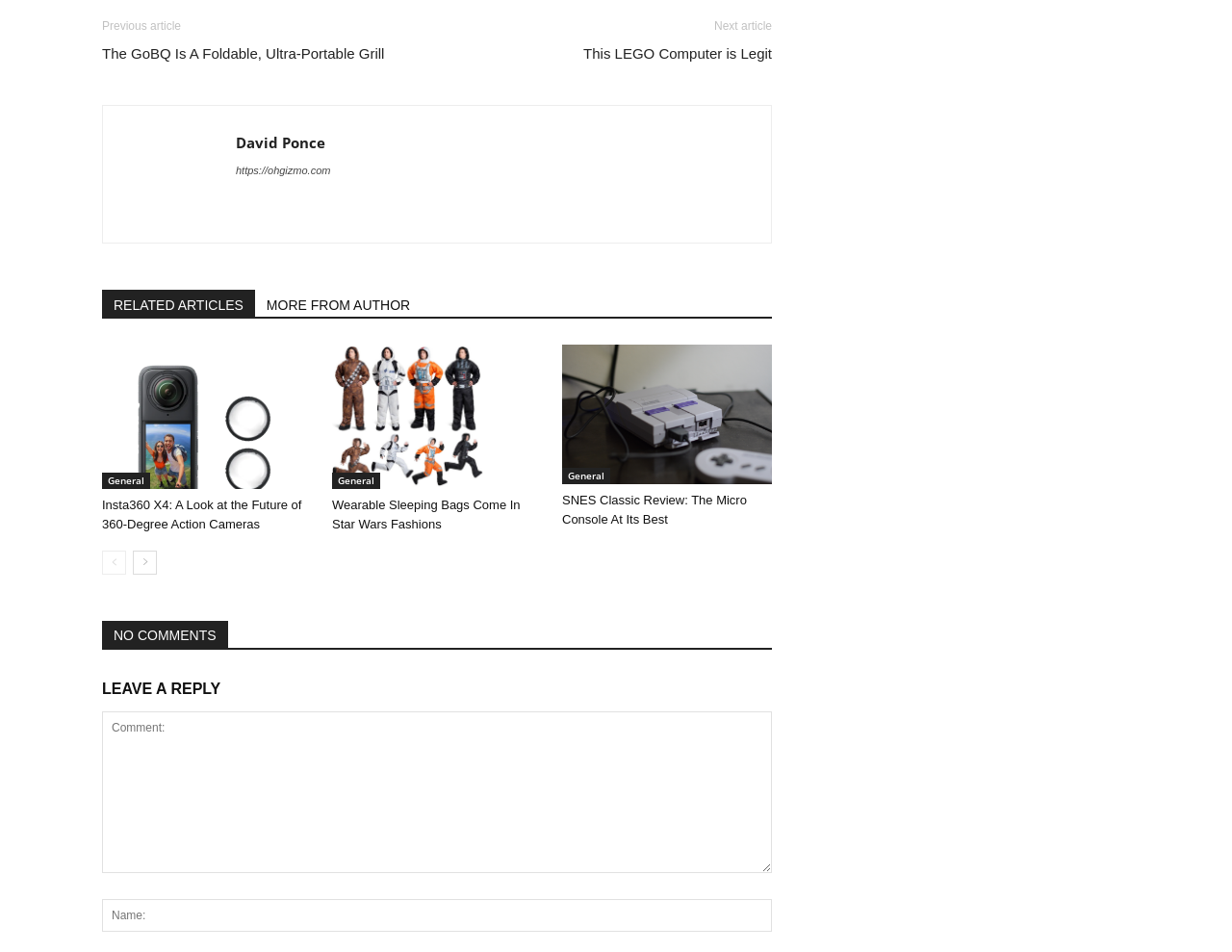Please provide a comprehensive answer to the question below using the information from the image: What is the category of the article 'Insta360 X4: A Look at the Future of 360-Degree Action Cameras'?

I found the link 'Insta360 X4: A Look at the Future of 360-Degree Action Cameras' and its corresponding category link 'General' below it, which indicates that the article belongs to the 'General' category.